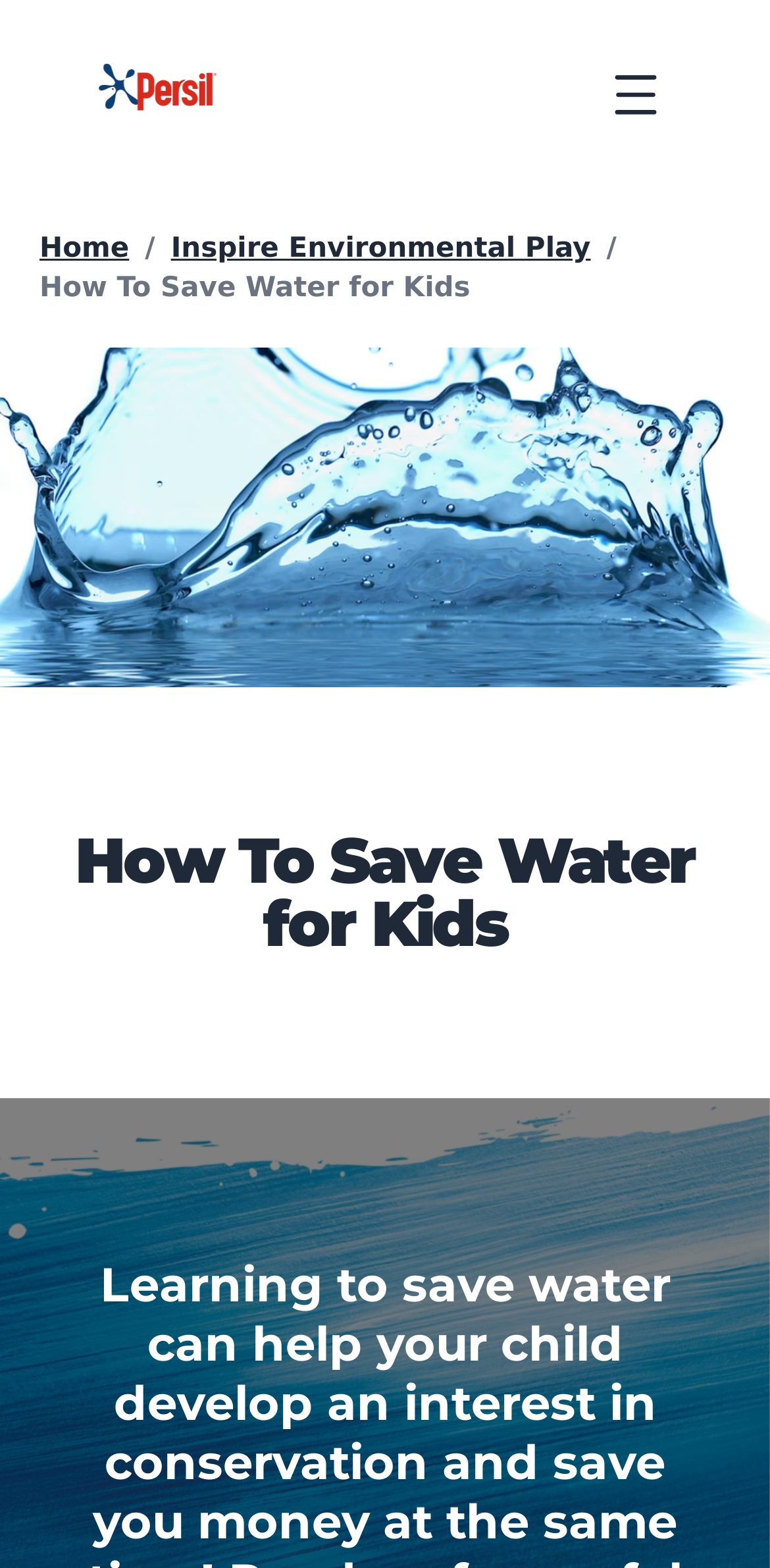How many menu items are there in the menu section?
Please use the image to provide a one-word or short phrase answer.

7